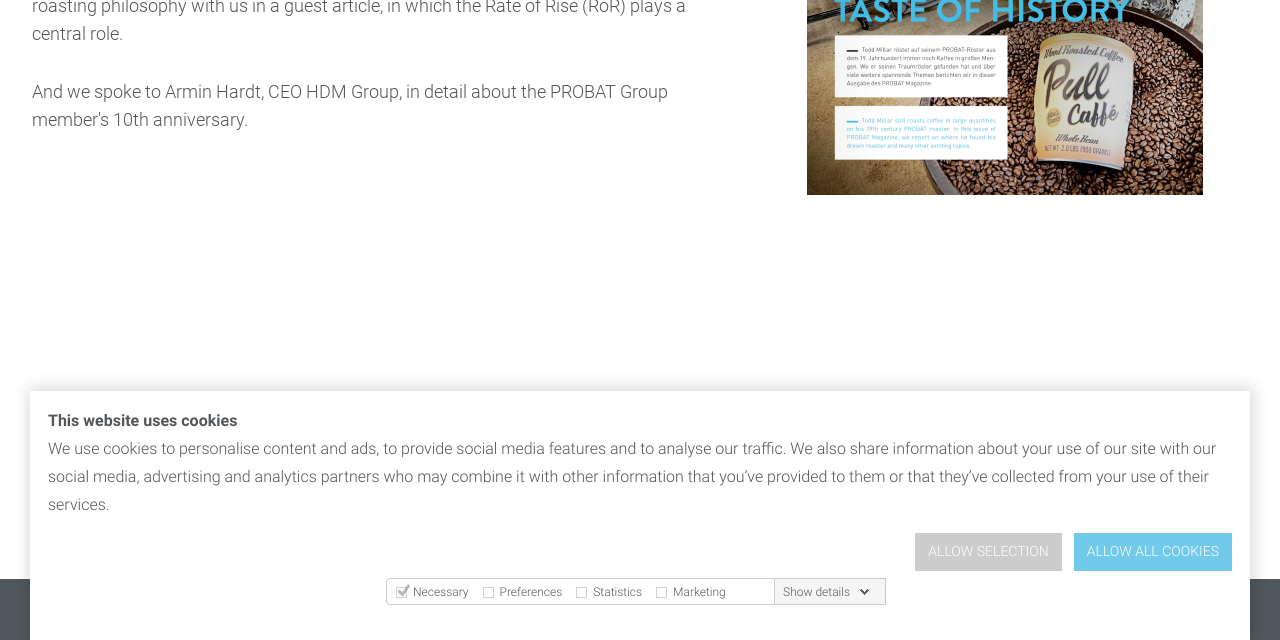Please find the bounding box coordinates in the format (top-left x, top-left y, bottom-right x, bottom-right y) for the given element description. Ensure the coordinates are floating point numbers between 0 and 1. Description: Allow all cookies

[0.839, 0.877, 0.962, 0.936]